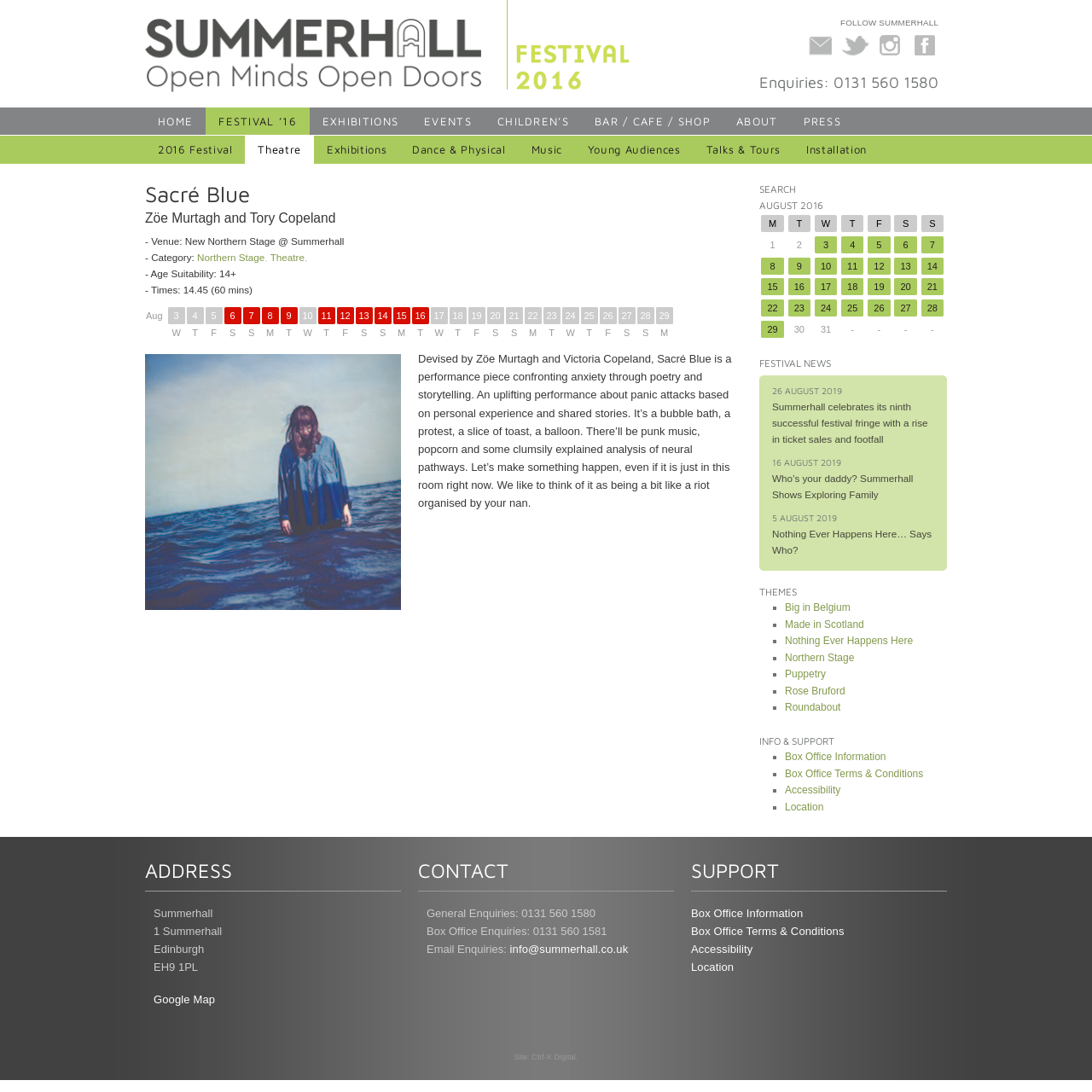Locate the bounding box coordinates of the item that should be clicked to fulfill the instruction: "View Sacré Blue event details".

[0.133, 0.165, 0.68, 0.19]